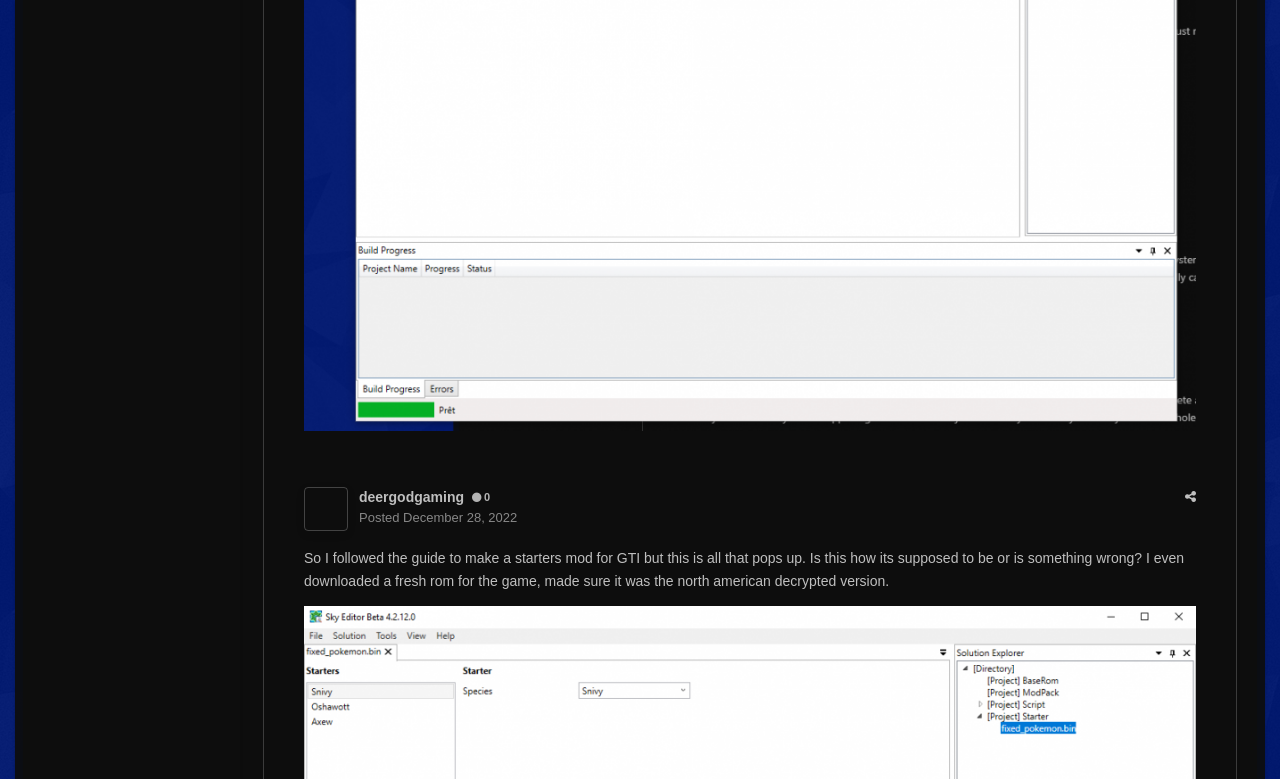What is the name of the community that powers this website?
Based on the visual content, answer with a single word or a brief phrase.

Invision Community